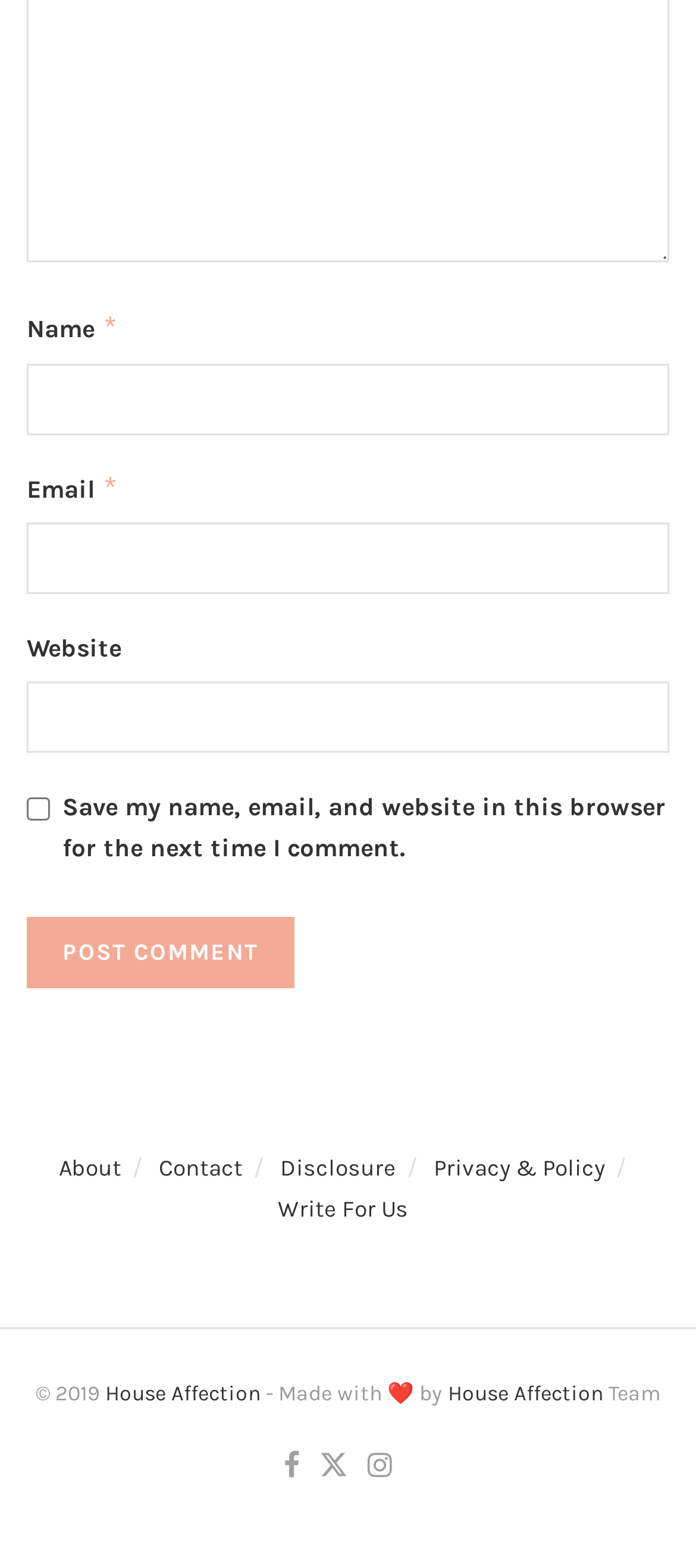Specify the bounding box coordinates of the element's area that should be clicked to execute the given instruction: "Visit the About page". The coordinates should be four float numbers between 0 and 1, i.e., [left, top, right, bottom].

[0.085, 0.736, 0.174, 0.753]